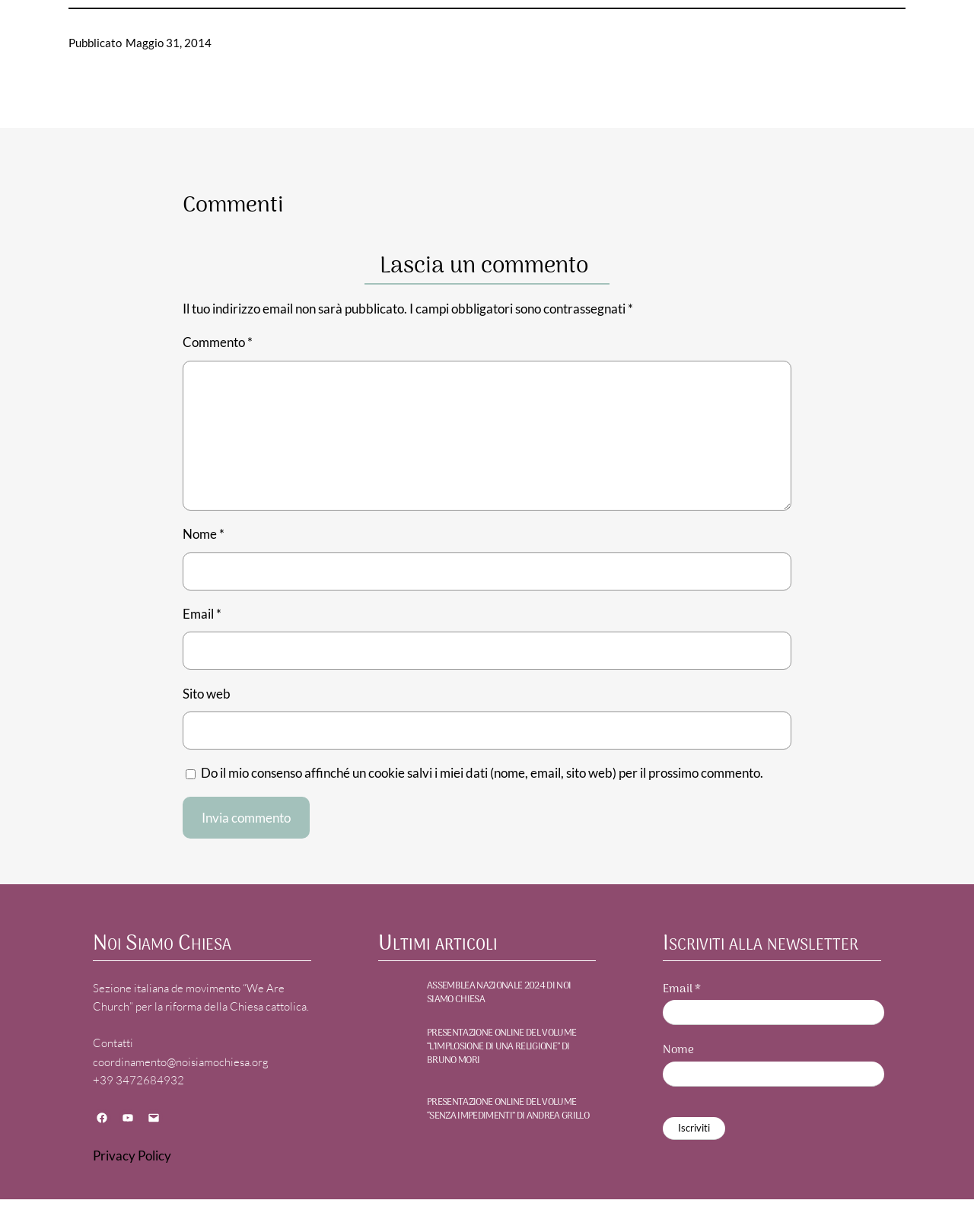Give a one-word or short phrase answer to the question: 
What is required to leave a comment?

Name, email, and comment